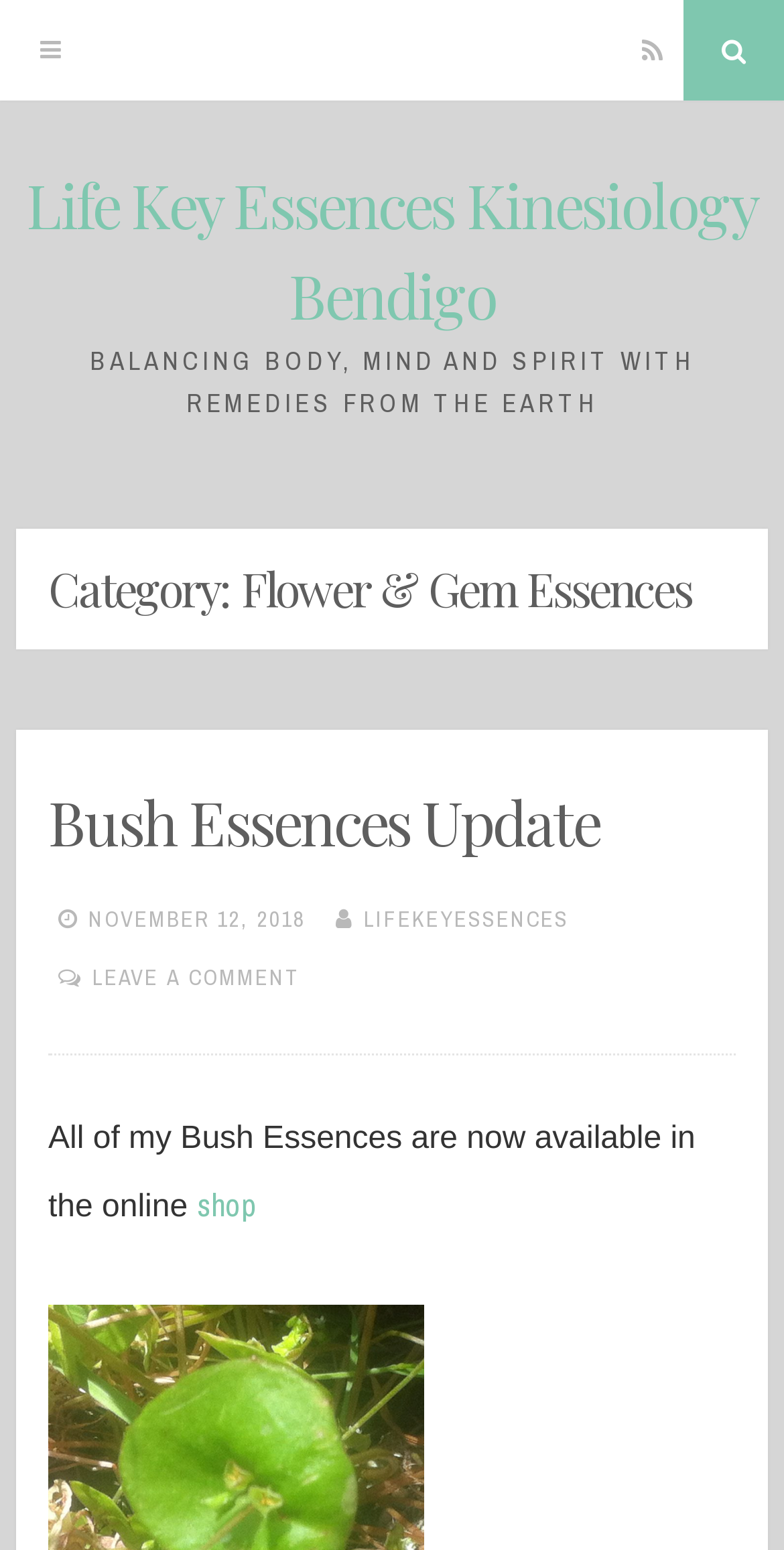Use a single word or phrase to answer this question: 
What is the category of essences on this page?

Flower & Gem Essences